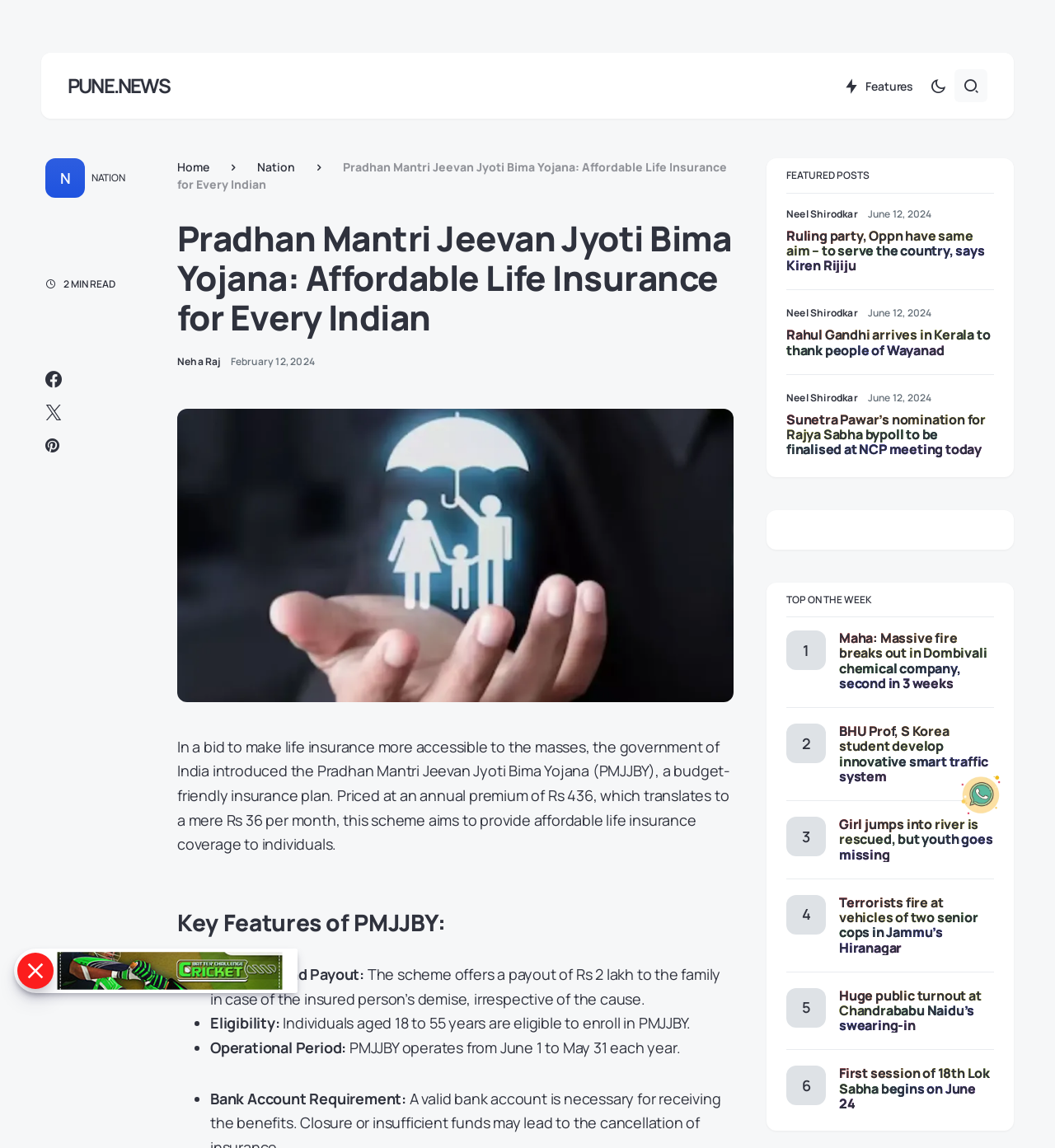Can you give a detailed response to the following question using the information from the image? What is the name of the life insurance scheme?

The name of the life insurance scheme is mentioned in the heading of the webpage, which is 'Pradhan Mantri Jeevan Jyoti Bima Yojana: Affordable Life Insurance for Every Indian'.